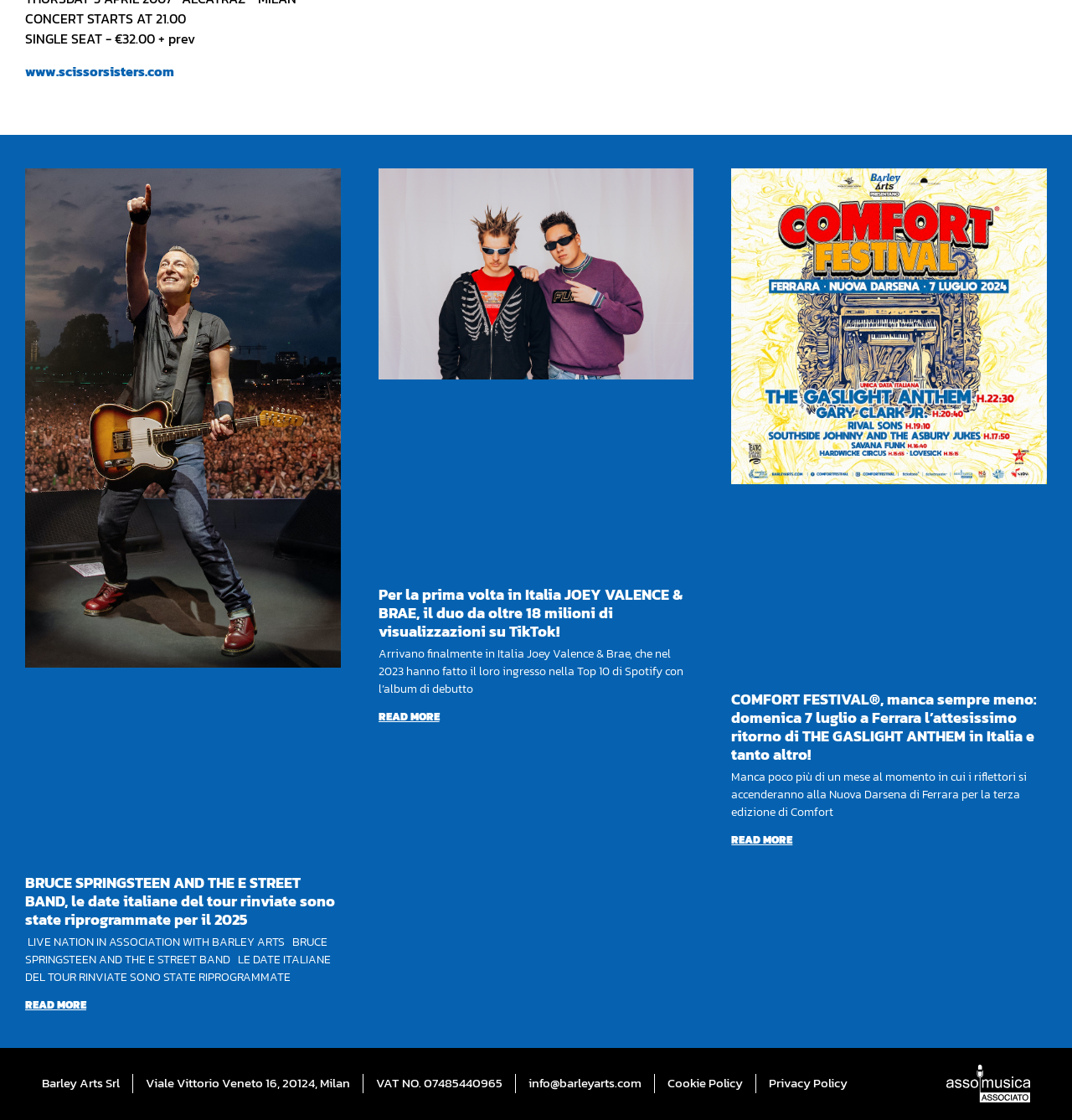Give the bounding box coordinates for this UI element: "info@barleyarts.com". The coordinates should be four float numbers between 0 and 1, arranged as [left, top, right, bottom].

[0.493, 0.959, 0.598, 0.976]